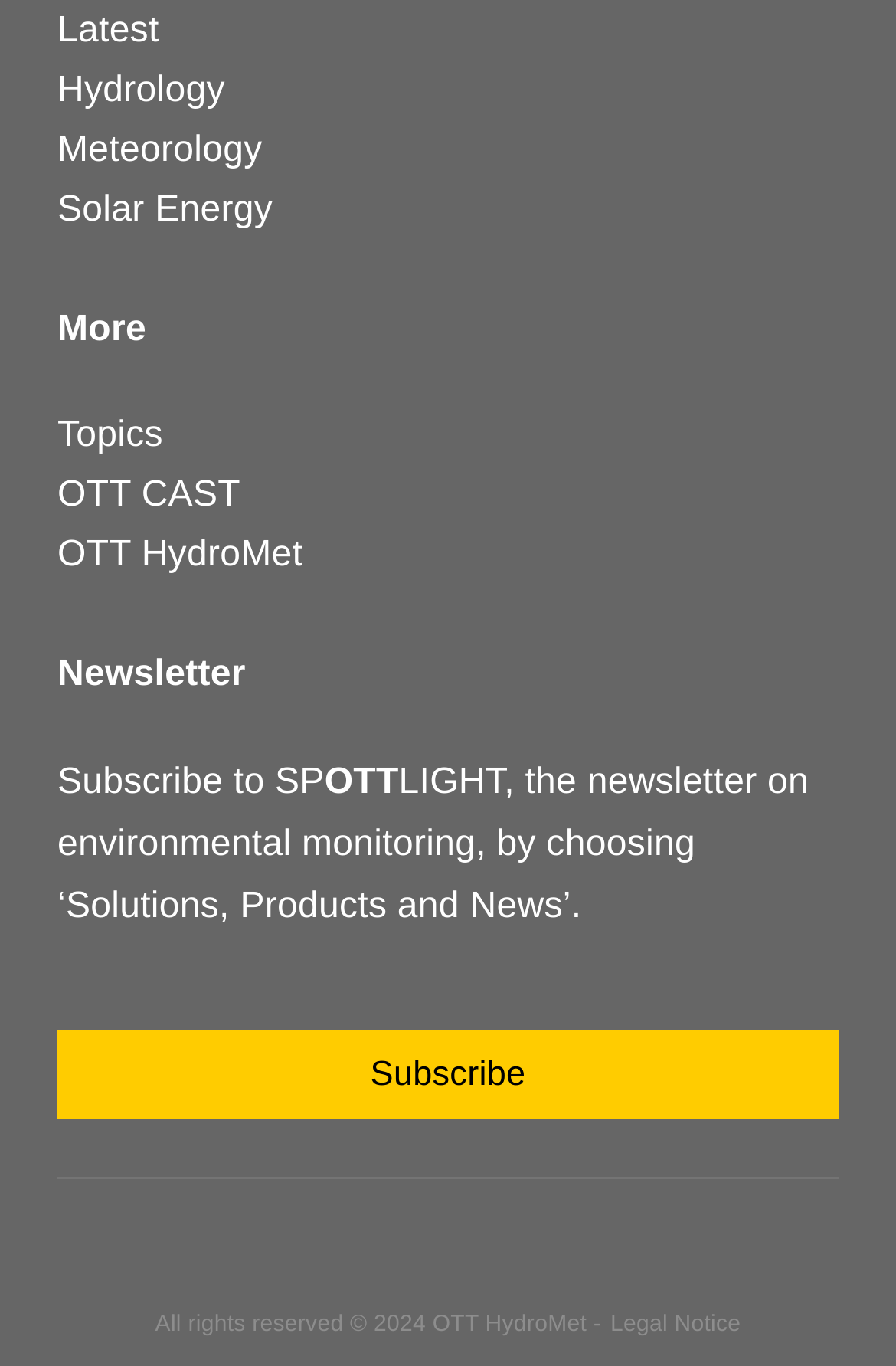Answer the question below in one word or phrase:
What is the topic of the newsletter?

environmental monitoring